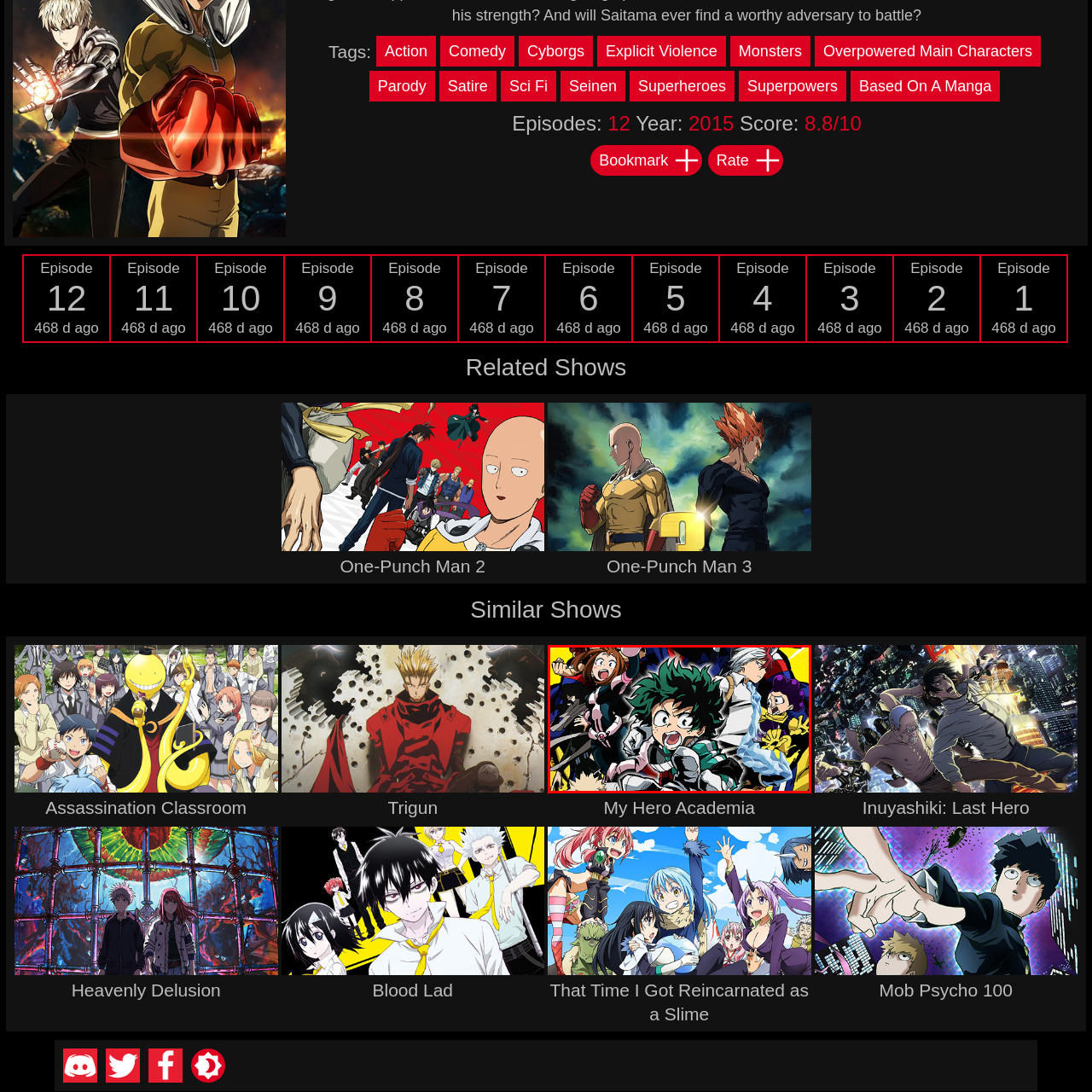Examine the section enclosed by the red box and give a brief answer to the question: What does the background of the image represent?

Action-packed nature